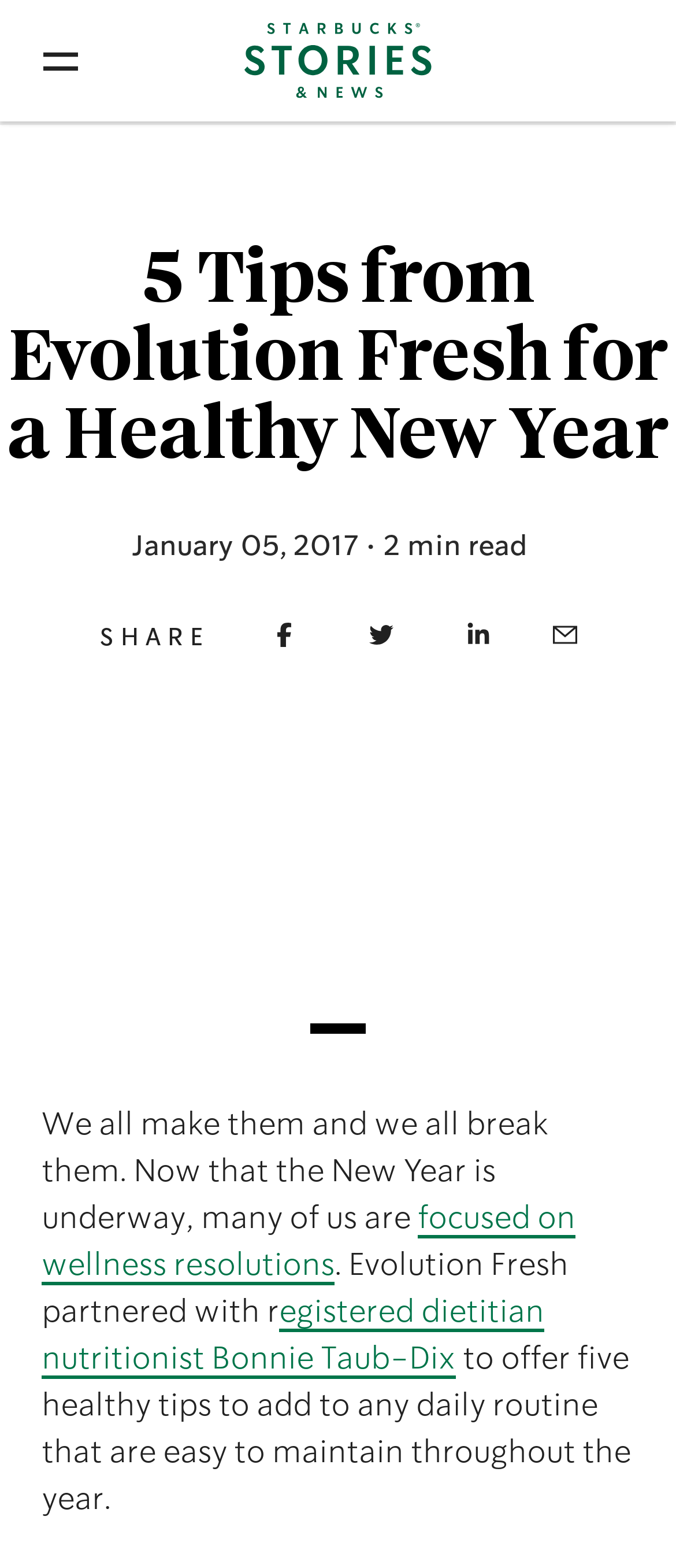How many social media platforms are available for sharing?
From the details in the image, answer the question comprehensively.

The number of social media platforms available for sharing can be determined by counting the number of buttons with social media icons, which are Facebook, Twitter, LinkedIn, and email.